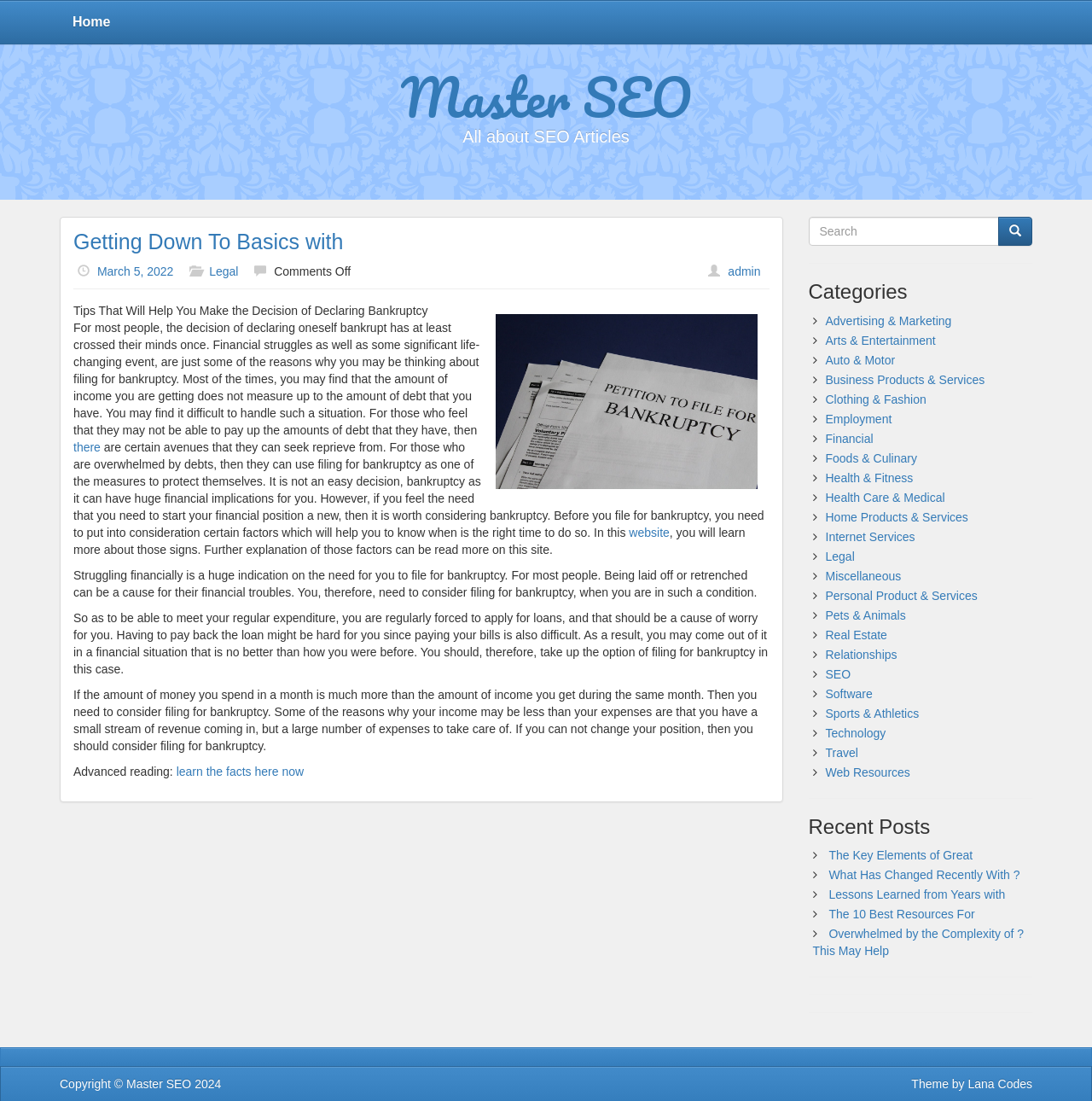Respond to the question below with a single word or phrase:
Who is the author of the article?

admin